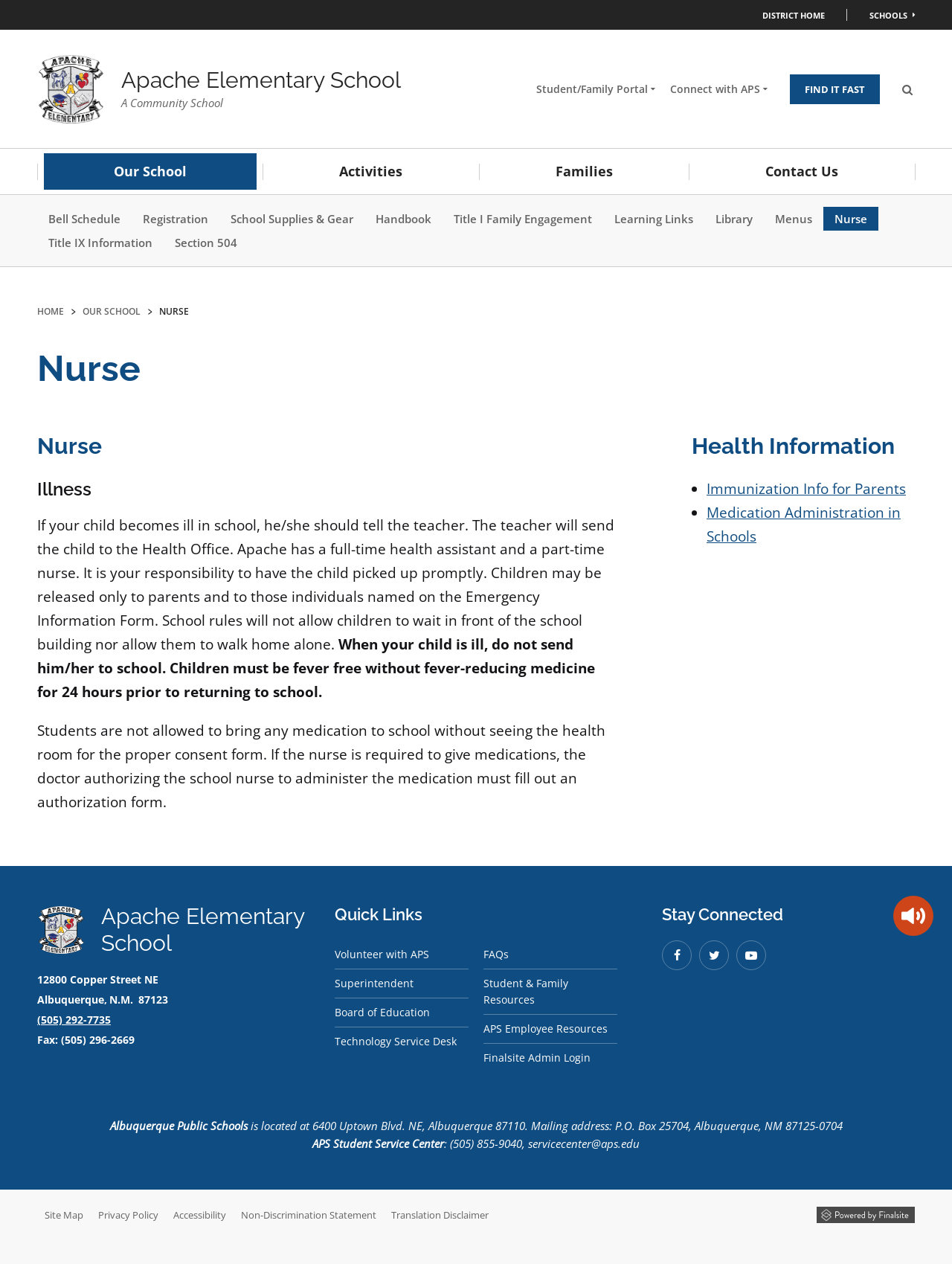Please find the bounding box coordinates of the section that needs to be clicked to achieve this instruction: "Search with the 'Open Search' button".

[0.93, 0.059, 0.961, 0.082]